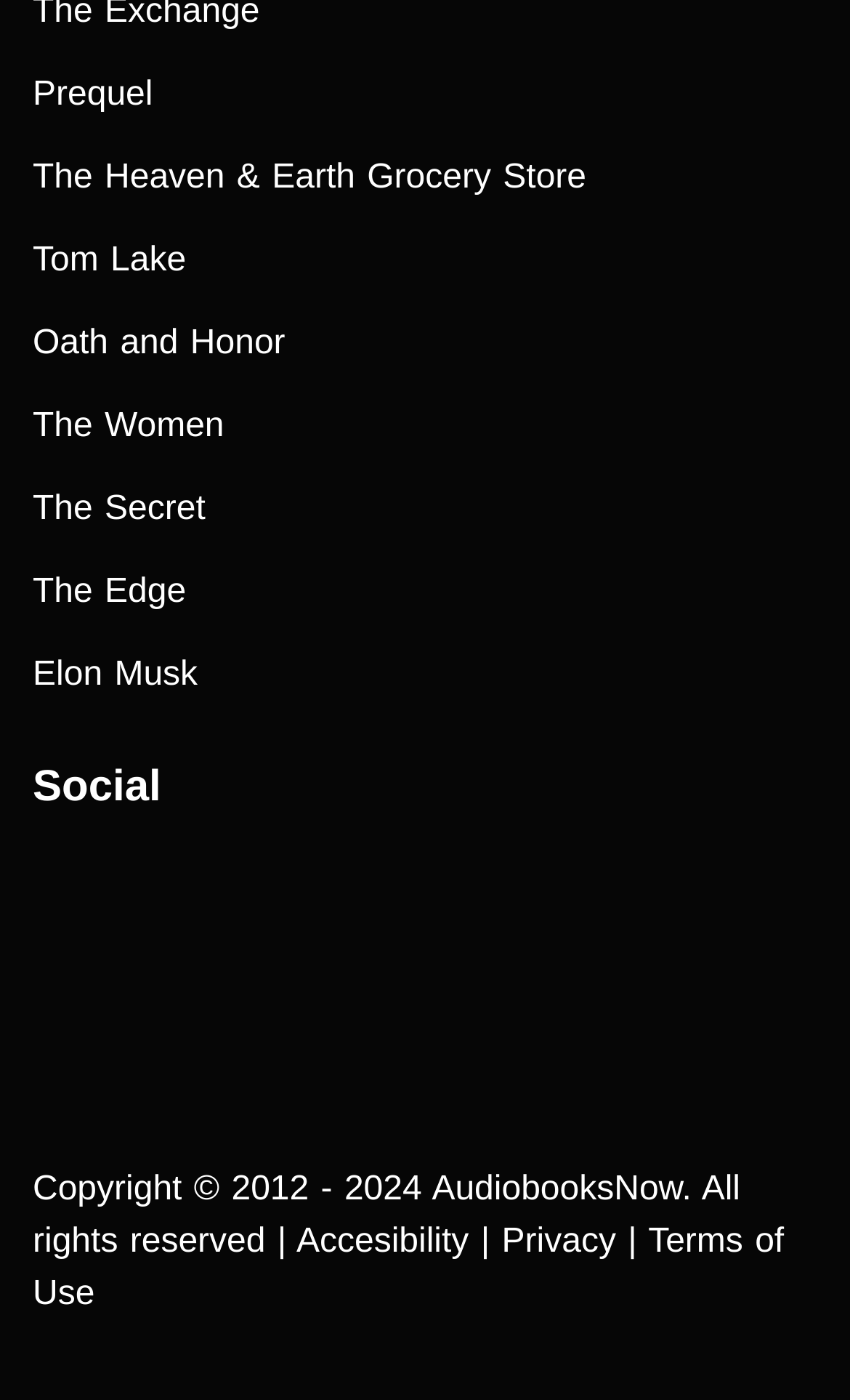Please identify the bounding box coordinates of the region to click in order to complete the task: "Check the Accessibility page". The coordinates must be four float numbers between 0 and 1, specified as [left, top, right, bottom].

[0.349, 0.874, 0.552, 0.901]